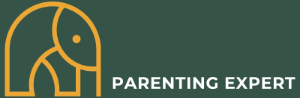Using the information in the image, give a detailed answer to the following question: What is the position of the text 'PARENTING EXPERT'?

The text 'PARENTING EXPERT' is positioned to the right of the elephant graphic, as described in the caption, which suggests a clean and modern design for the logo.